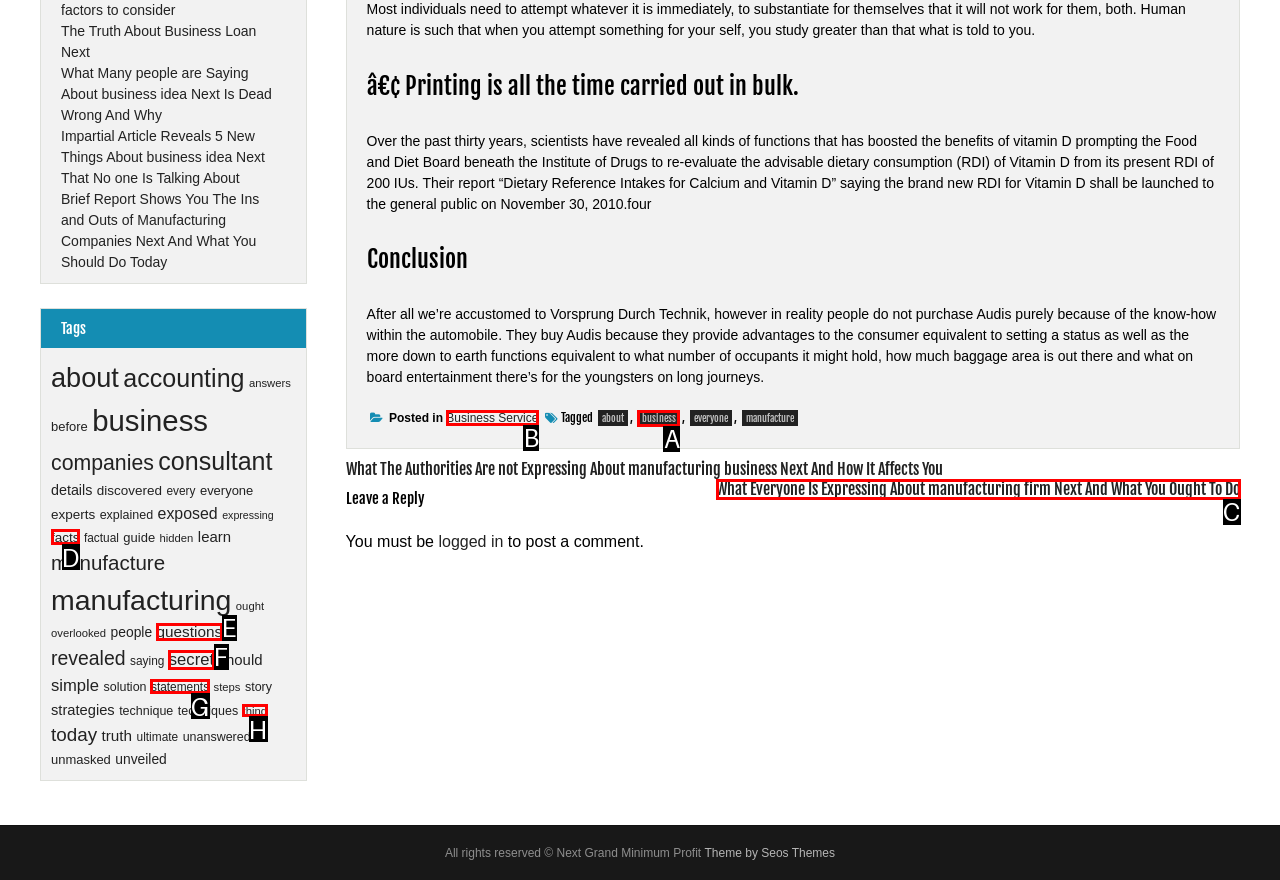Identify the HTML element you need to click to achieve the task: Click on the 'Business Service' link. Respond with the corresponding letter of the option.

B